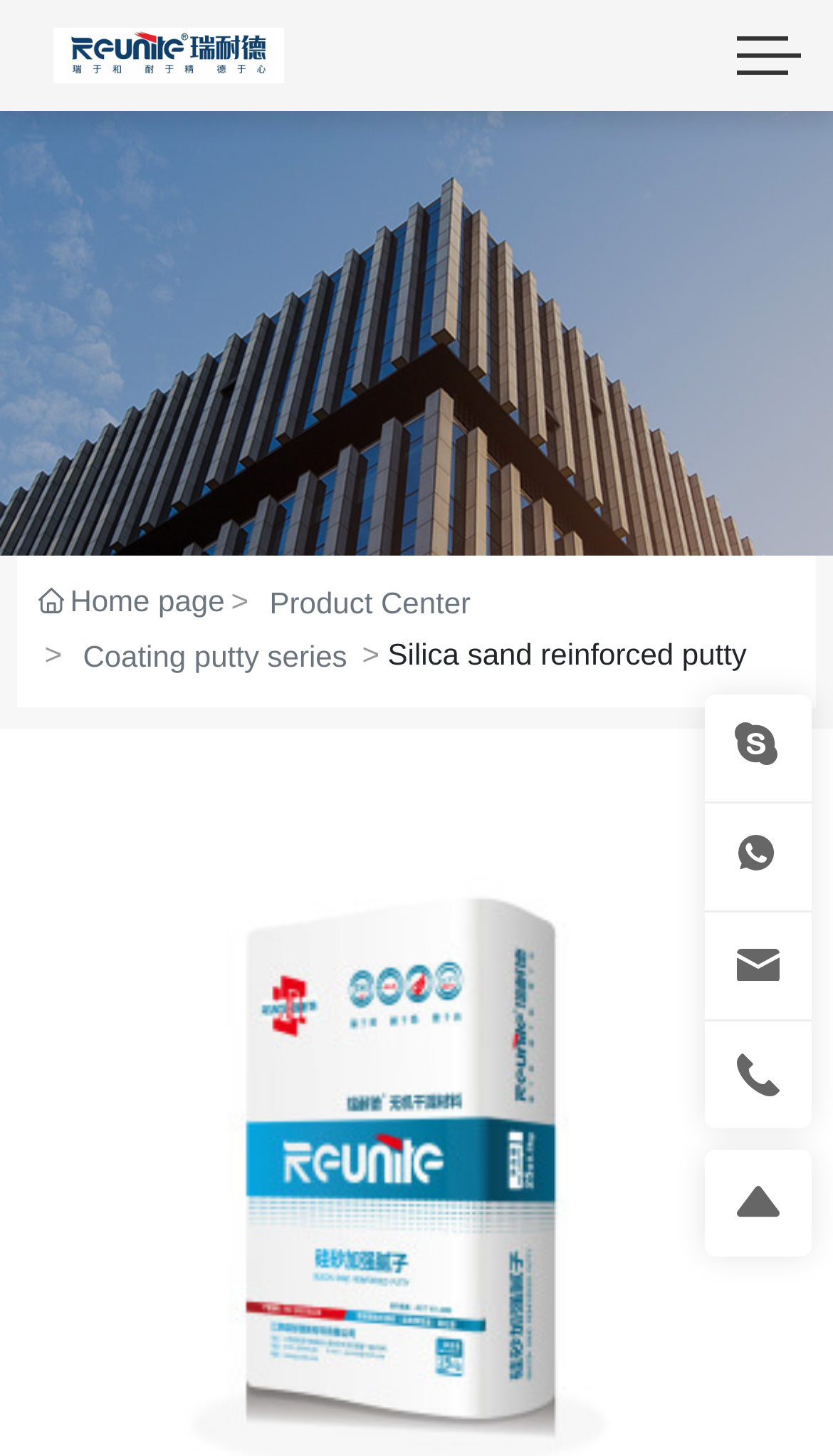Can you determine the bounding box coordinates of the area that needs to be clicked to fulfill the following instruction: "View the product center"?

[0.324, 0.398, 0.565, 0.432]